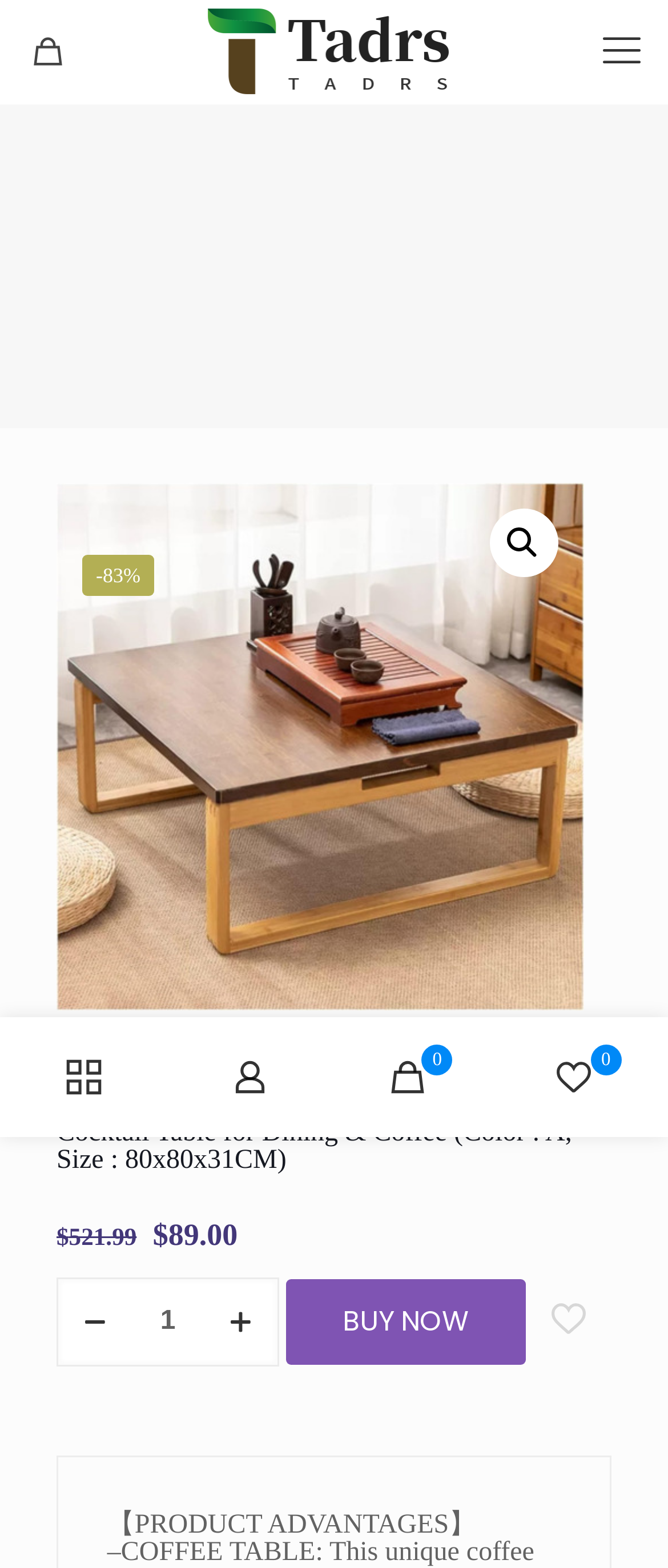Find the bounding box coordinates of the element I should click to carry out the following instruction: "buy now".

[0.428, 0.816, 0.787, 0.87]